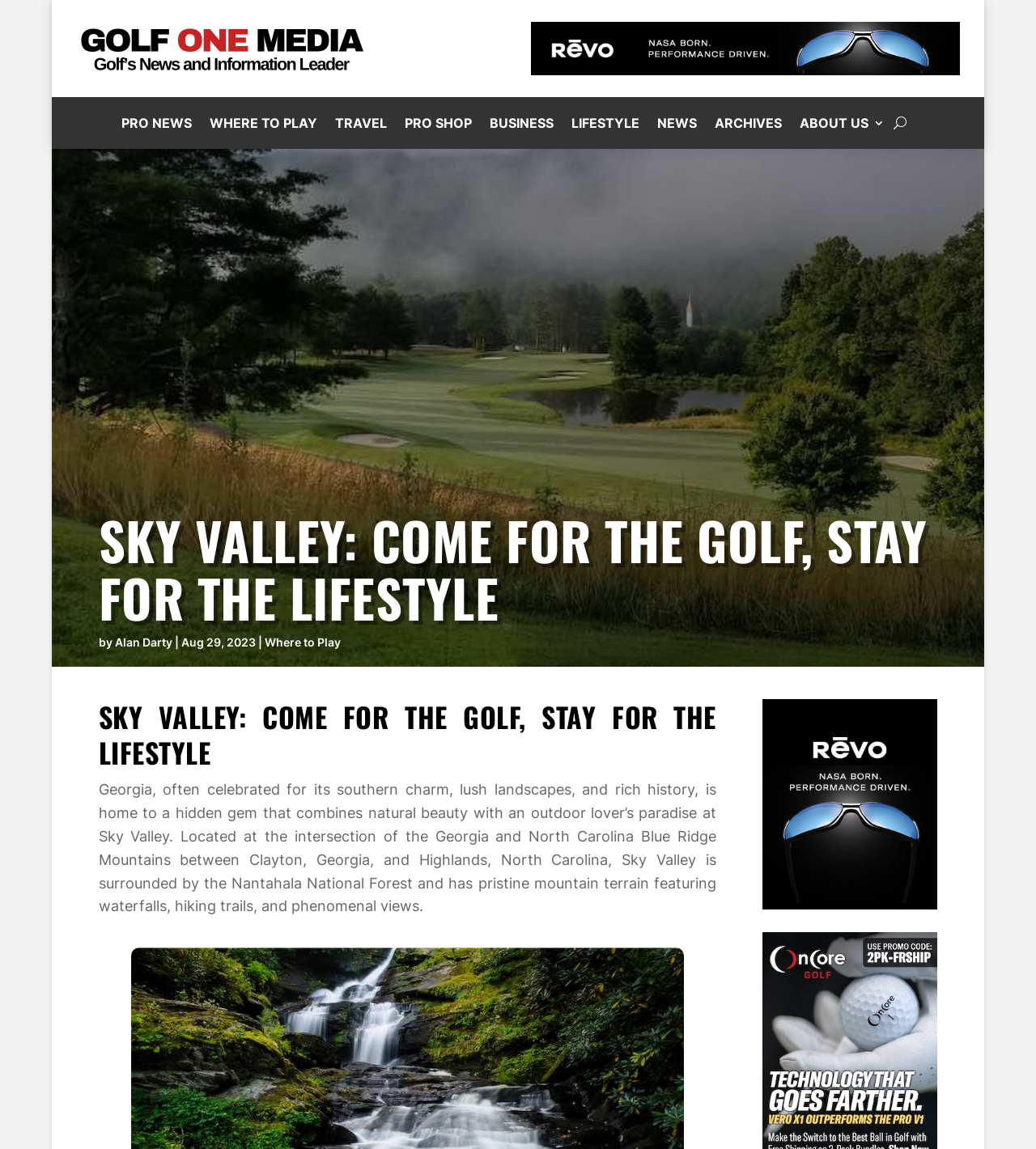Please determine the bounding box coordinates for the element with the description: "Business".

[0.472, 0.085, 0.534, 0.13]